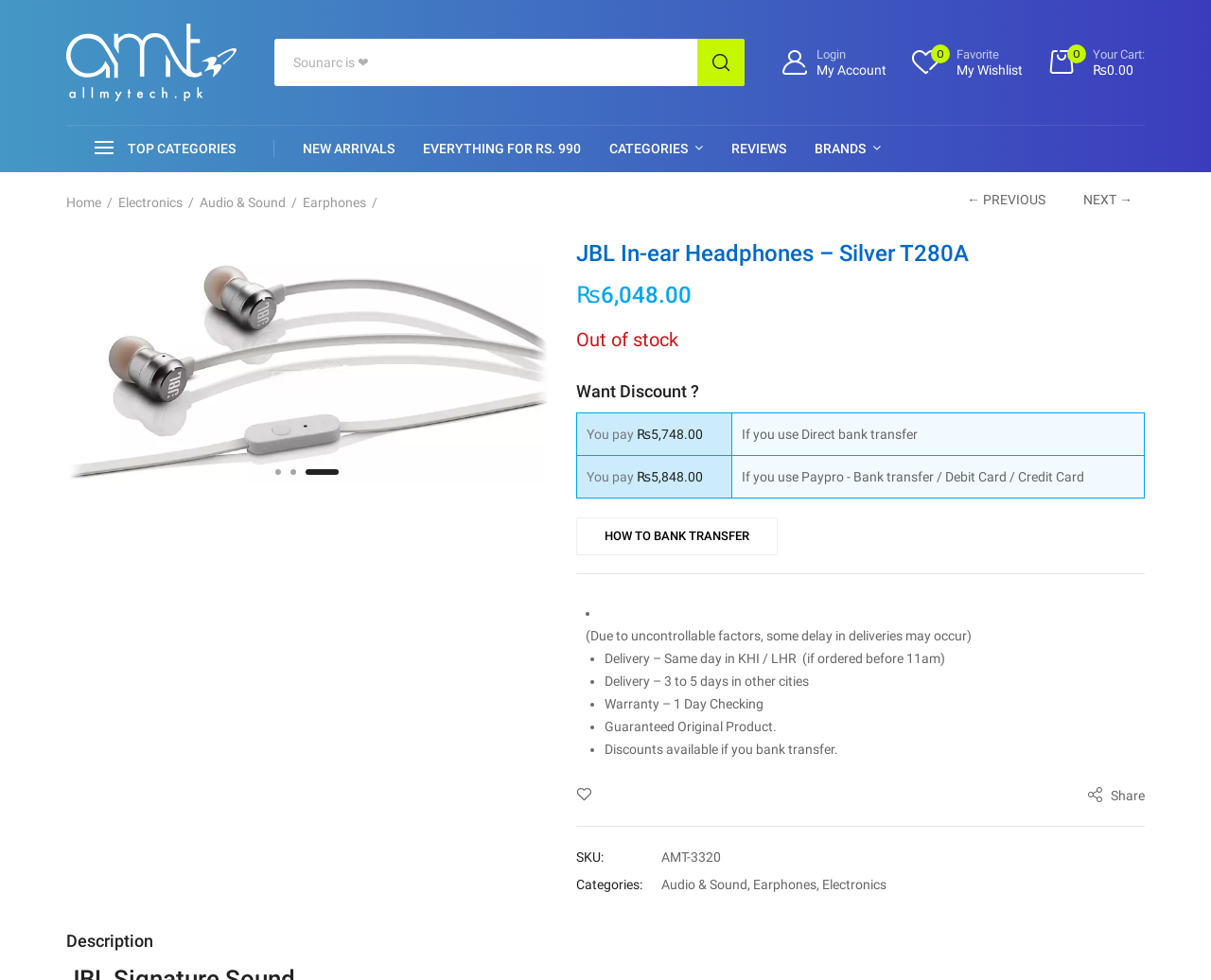Identify the bounding box coordinates for the region to click in order to carry out this instruction: "Login to my account". Provide the coordinates using four float numbers between 0 and 1, formatted as [left, top, right, bottom].

[0.646, 0.04, 0.732, 0.088]